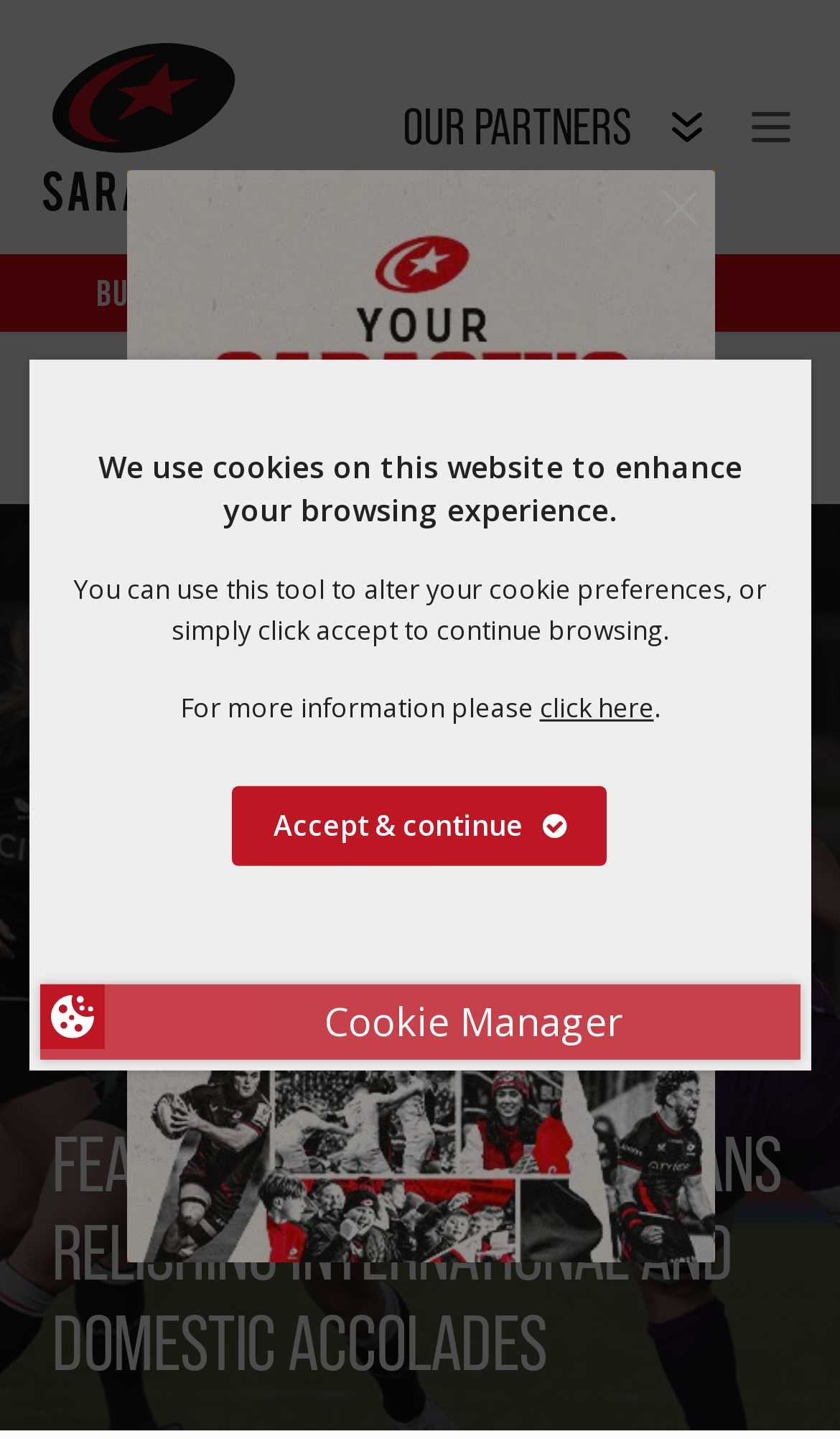Can you find the bounding box coordinates for the element to click on to achieve the instruction: "Explore the COMMUNITY & CAMPS section"?

[0.051, 0.153, 0.949, 0.237]